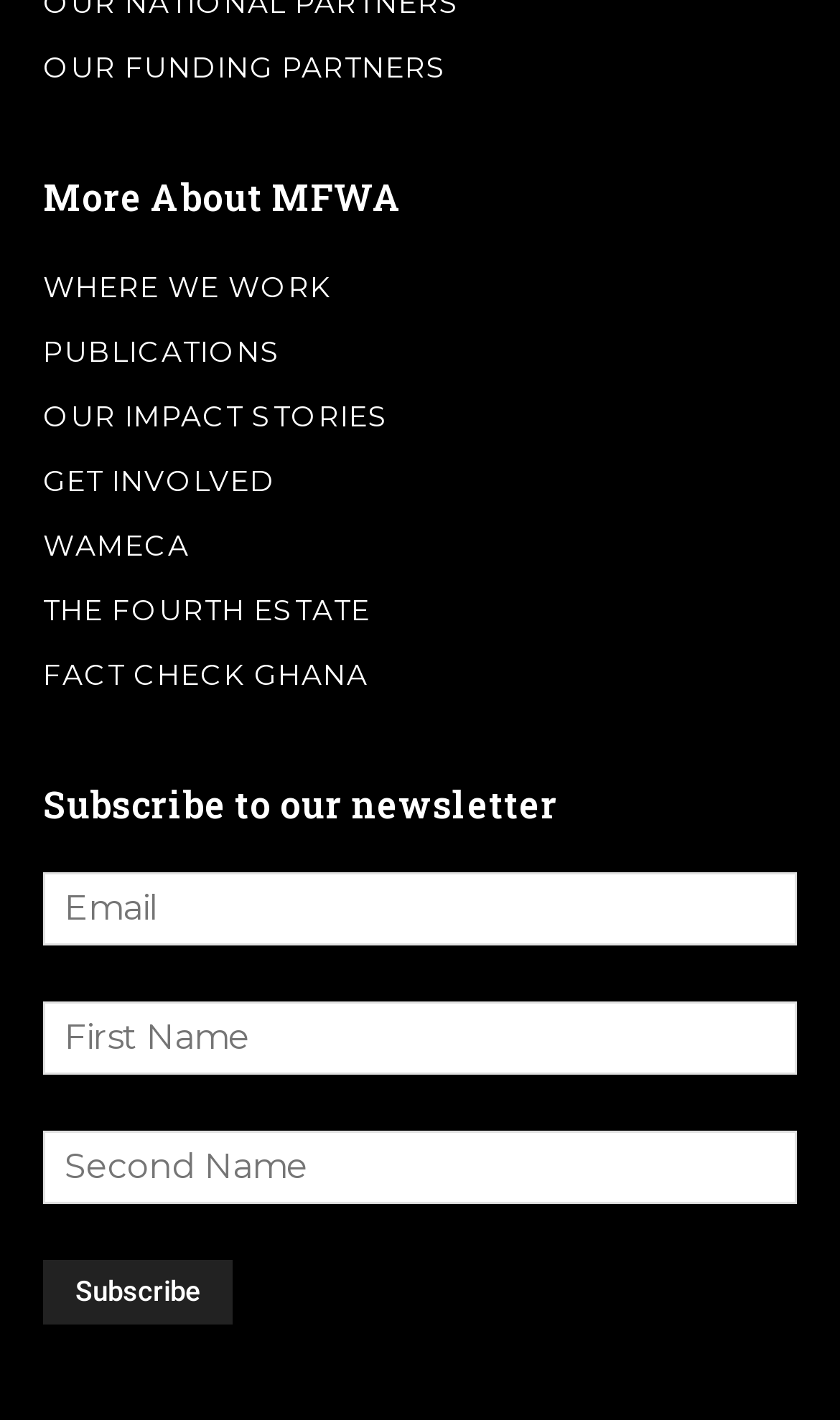Extract the bounding box coordinates for the UI element described as: "name="second name" placeholder="Second Name"".

[0.051, 0.796, 0.949, 0.848]